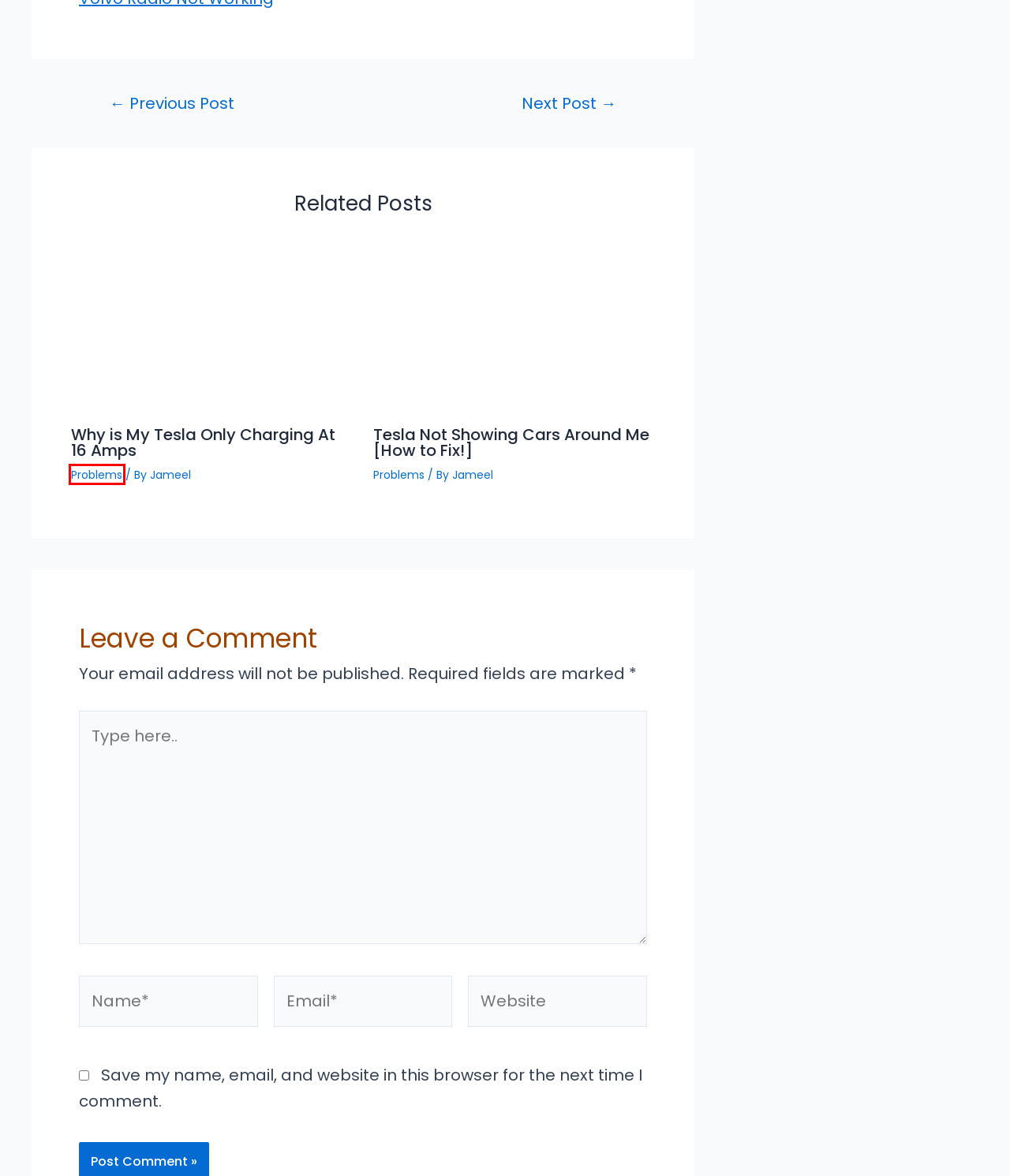You are given a screenshot of a webpage with a red rectangle bounding box around an element. Choose the best webpage description that matches the page after clicking the element in the bounding box. Here are the candidates:
A. About – Automotive Techy
B. Problems – Automotive Techy
C. Ford Stuck in Deep Sleep Mode (5 Proven Tips) – Automotive Techy
D. Why is My Tesla Only Charging At 16 Amps – Automotive Techy
E. Porsche Key Fob Not Working (9 Proven Fixes!) – Automotive Techy
F. Automotive Techy – Automotive Techy
G. Contact – Automotive Techy
H. Tesla Not Showing Cars Around Me [How to Fix!] – Automotive Techy

B